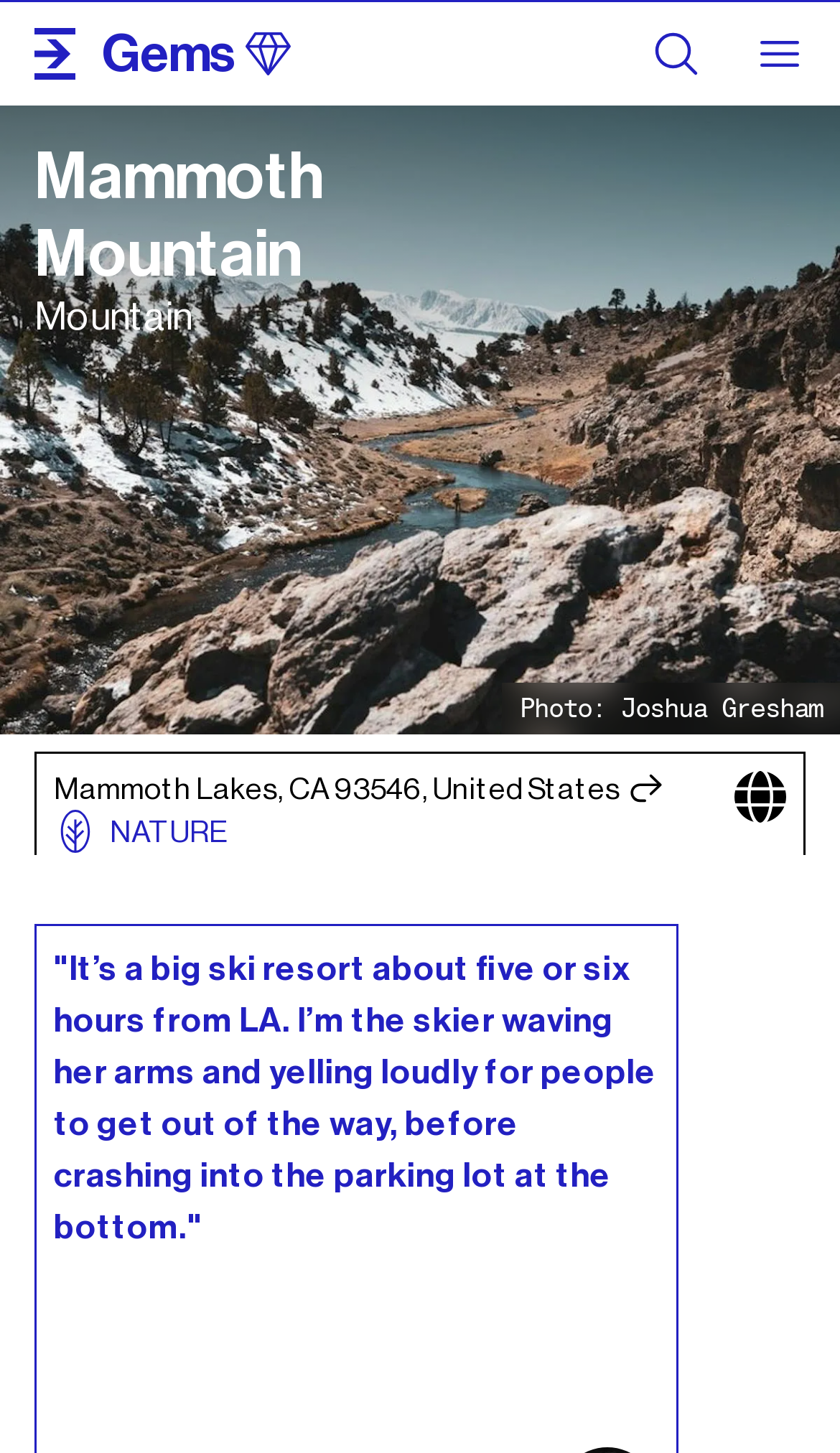Kindly provide the bounding box coordinates of the section you need to click on to fulfill the given instruction: "View the 'Mammoth Mountain' image".

[0.0, 0.07, 1.0, 0.503]